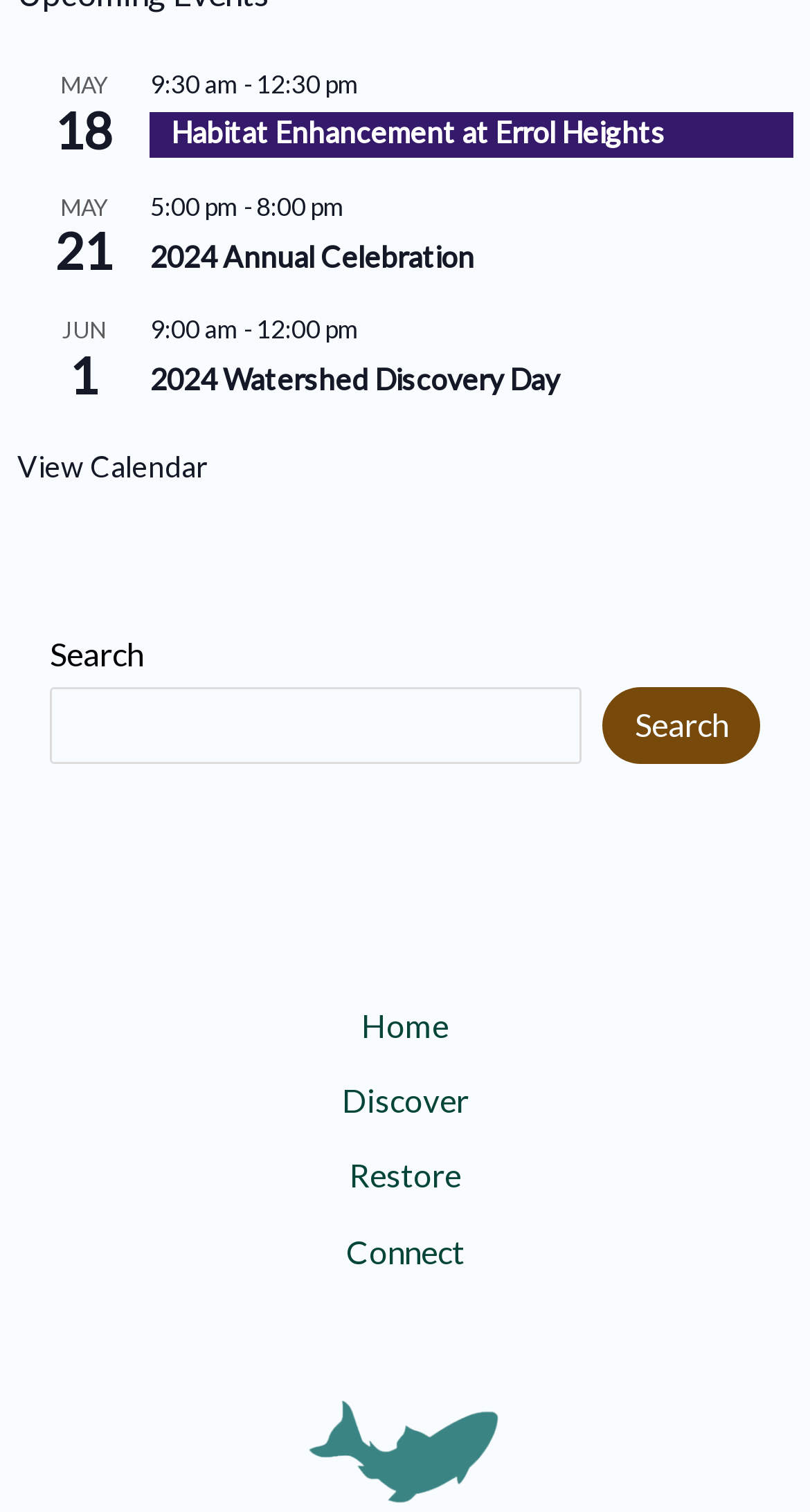Please answer the following query using a single word or phrase: 
What is the date of the first event?

May 18